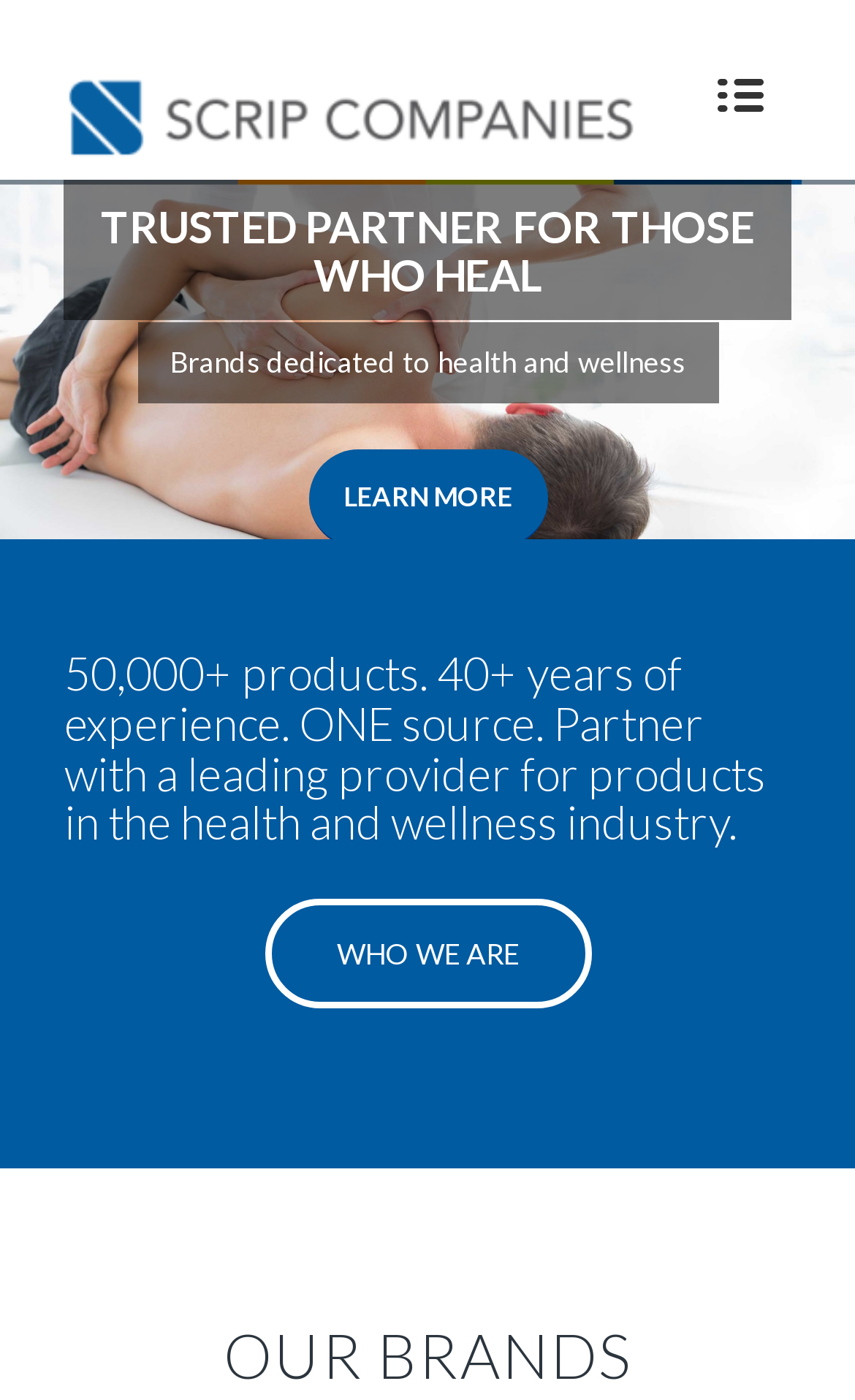Please determine the bounding box coordinates for the element with the description: "Next".

[0.808, 0.21, 0.962, 0.304]